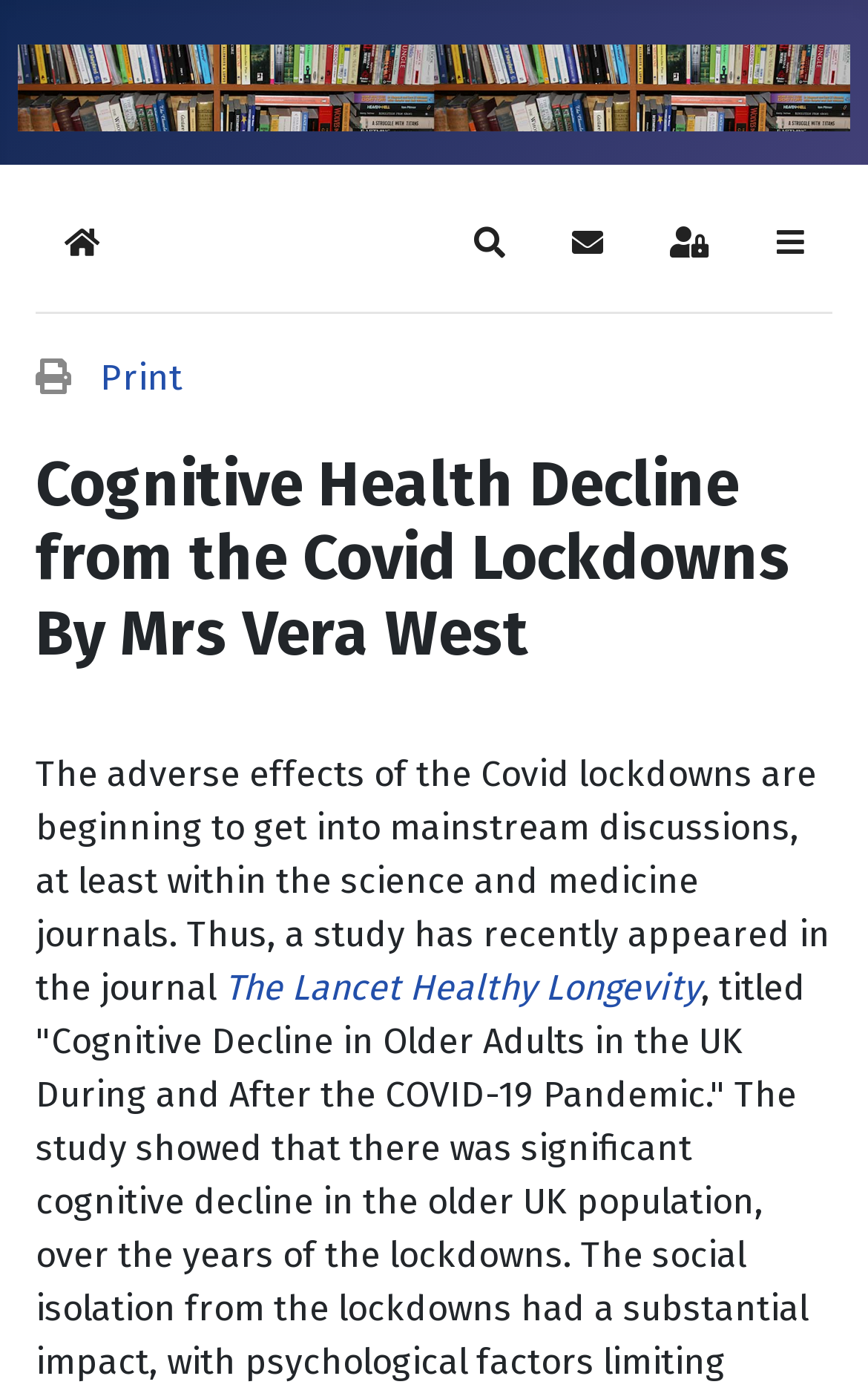What journal is mentioned in the article?
Please respond to the question with a detailed and thorough explanation.

I found a link element in the article with the text 'The Lancet Healthy Longevity', which suggests that it is a journal mentioned in the article.